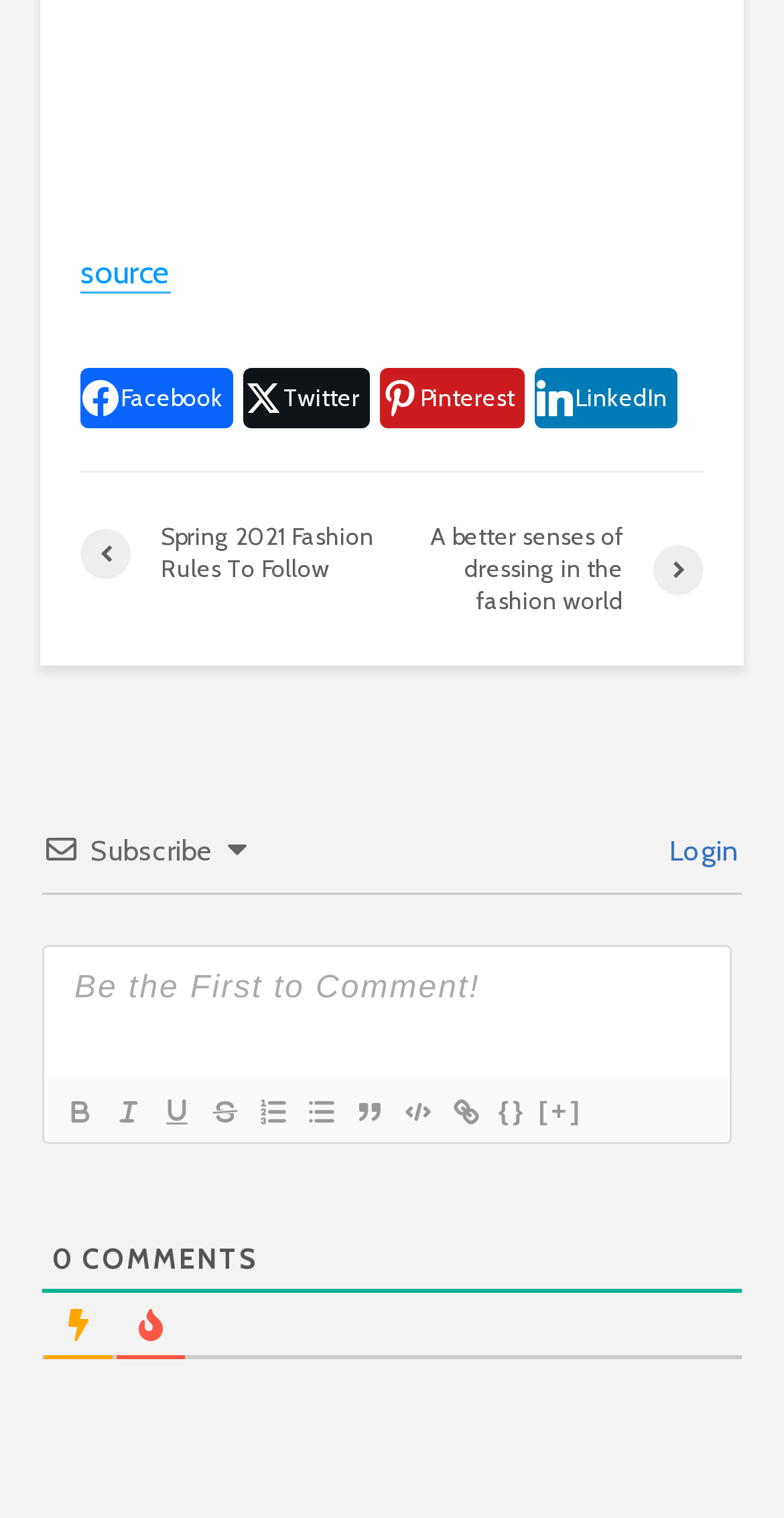Please find the bounding box coordinates of the element that you should click to achieve the following instruction: "Login to the account". The coordinates should be presented as four float numbers between 0 and 1: [left, top, right, bottom].

[0.841, 0.548, 0.941, 0.572]